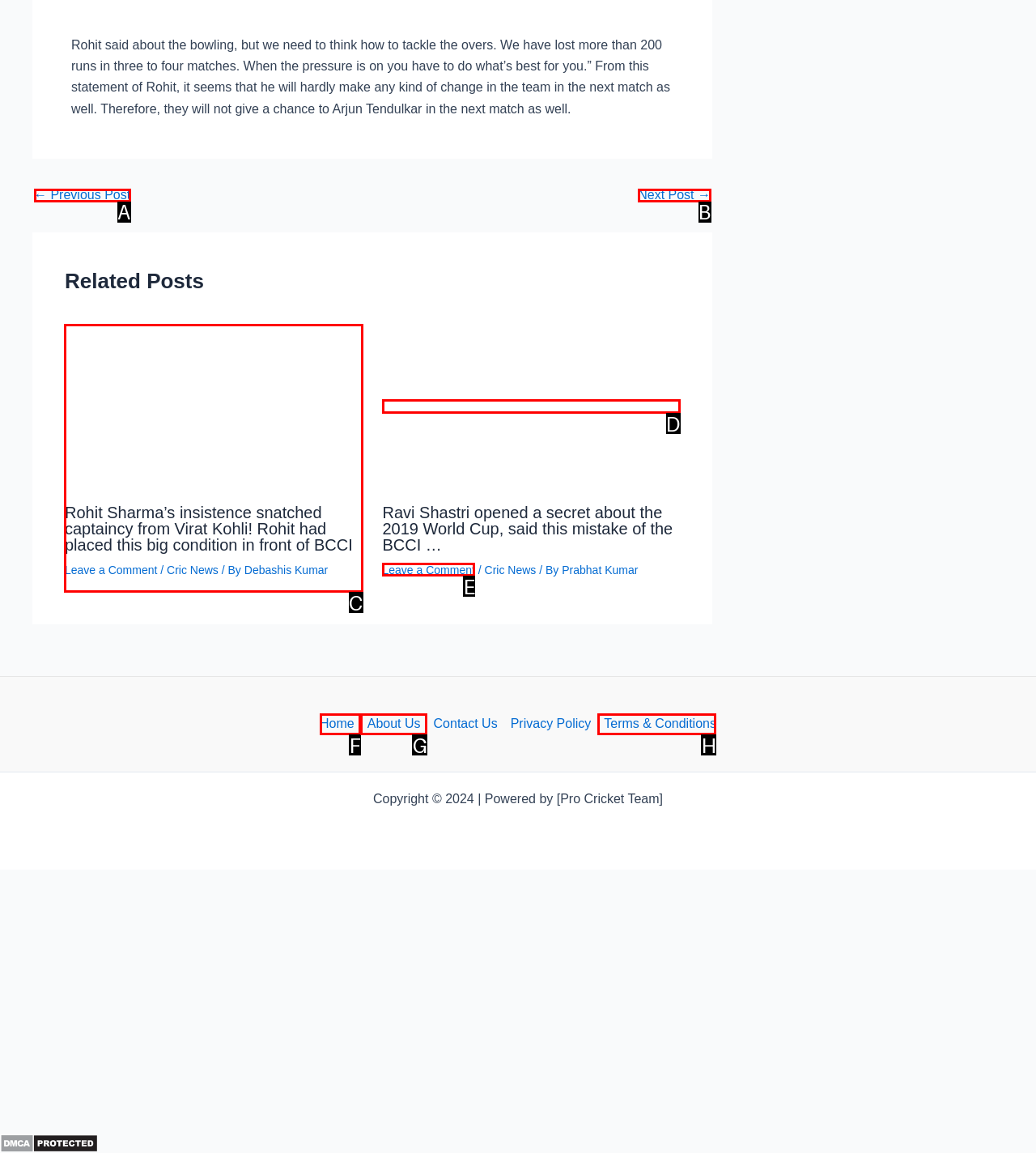Identify the letter of the UI element needed to carry out the task: Read the article 'Rohit Sharma’s insistence snatched captaincy from Virat Kohli! Rohit had placed this big condition in front of BCCI'
Reply with the letter of the chosen option.

C